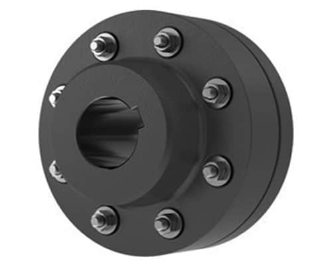Interpret the image and provide an in-depth description.

This image showcases an RB Series Coupling, specifically designed for robust and flexible mechanical connections. The coupling features a circular, flat profile made of durable material, equipped with multiple bolts around its perimeter. These bolts facilitate secure attachment to other mechanical components, enhancing the coupling's efficiency and reliability. The design allows for shock load protection and easy installation, making it a practical solution for various industrial applications. RB Series Couplings are known for their maintenance-free operation and are available in different sizes to meet client specifications, making them a popular choice among manufacturers.